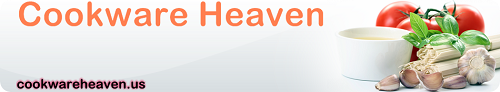Give an elaborate caption for the image.

The image features a vibrant and inviting banner for "Cookware Heaven," a website dedicated to cookware and kitchen essentials. The design incorporates a harmonious blend of colors and images of fresh tomatoes, garlic, and herbs, which evoke a sense of culinary adventure and delicious meals. The title "Cookware Heaven" is prominently displayed in a bold, cheerful font, set in a warm orange hue that catches the eye. Below the title, the website URL (cookwareheaven.us) is elegantly presented, encouraging visitors to explore further. This banner effectively sets the tone for a site focused on quality cooking products and gourmet experiences.